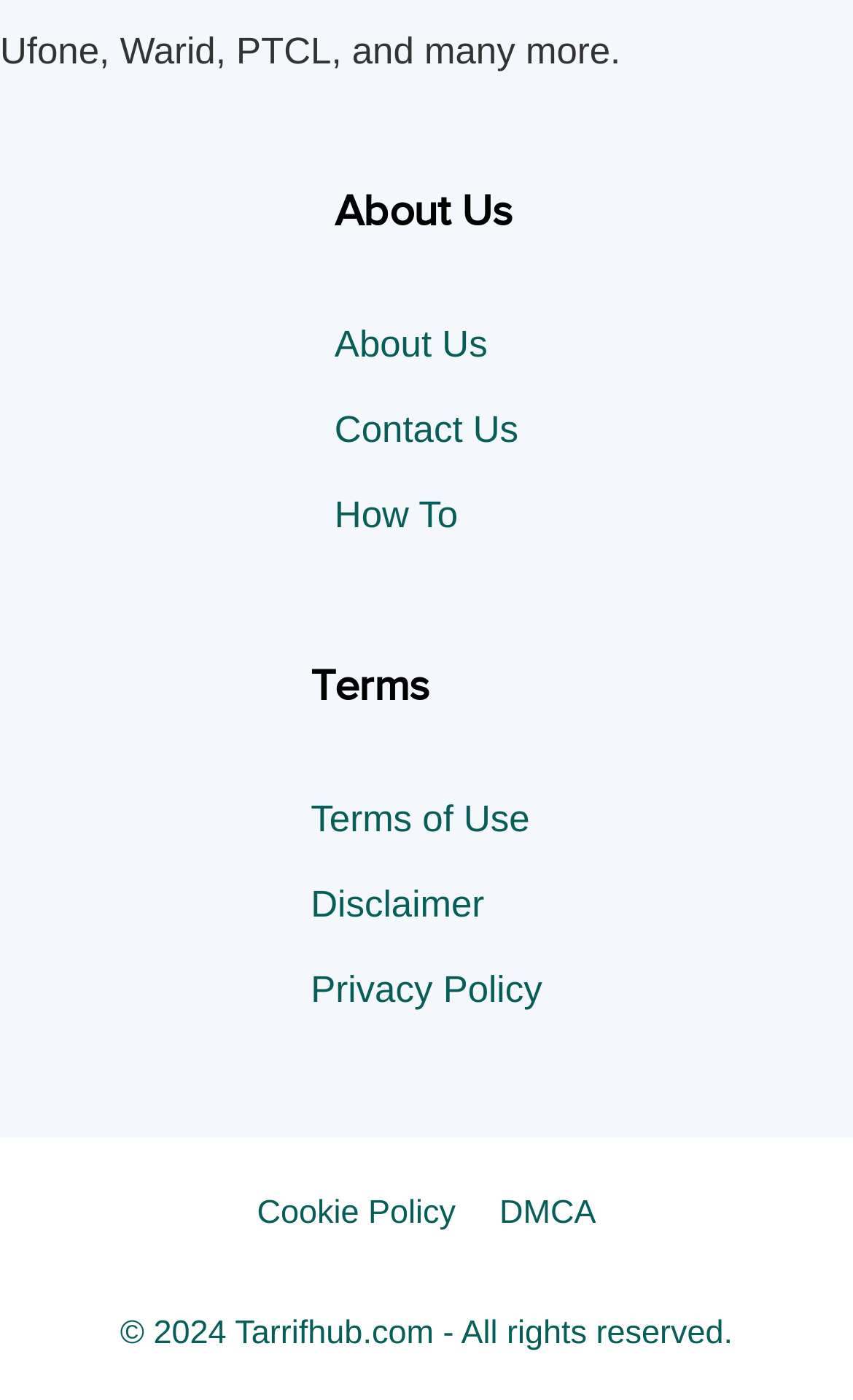What is the category of the links at the bottom left?
Please provide a comprehensive answer based on the contents of the image.

The bottom left section of the webpage contains two links: 'Cookie Policy' and 'DMCA'. These links are related to the site, as indicated by the content info element 'Site' above them.